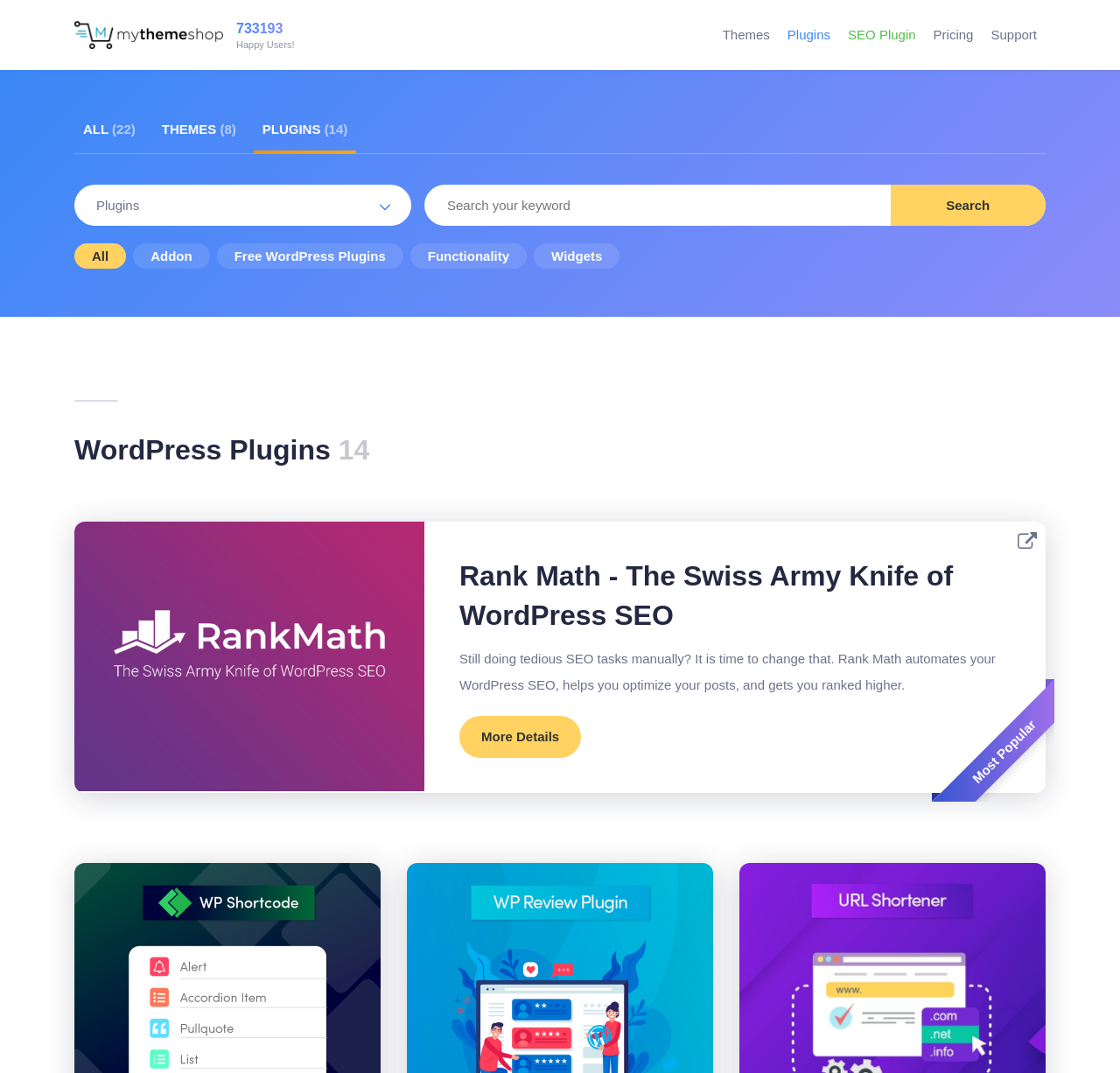Show the bounding box coordinates for the HTML element as described: "Demo".

[0.739, 0.909, 0.778, 0.933]